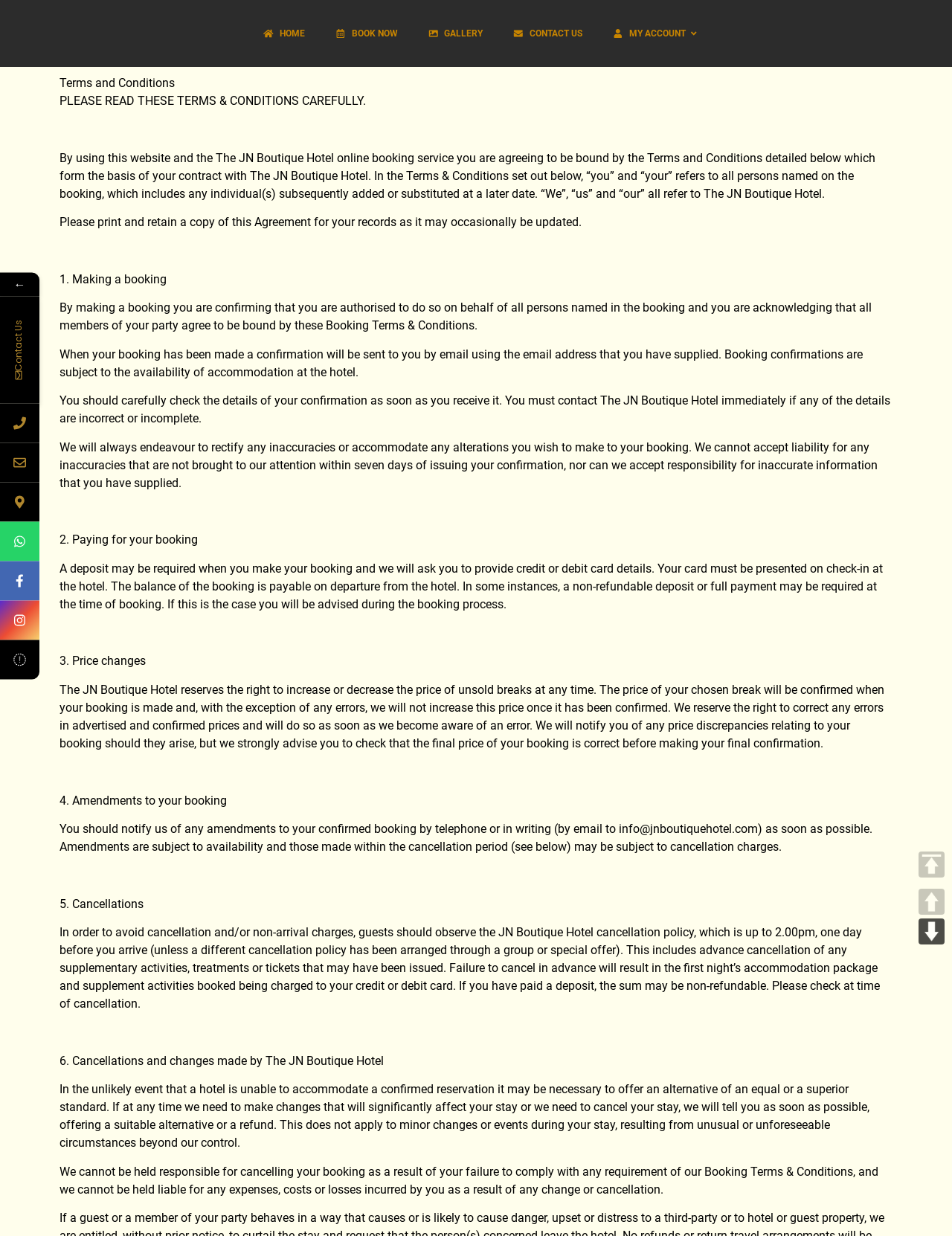Using the provided description Gallery, find the bounding box coordinates for the UI element. Provide the coordinates in (top-left x, top-left y, bottom-right x, bottom-right y) format, ensuring all values are between 0 and 1.

[0.433, 0.006, 0.523, 0.048]